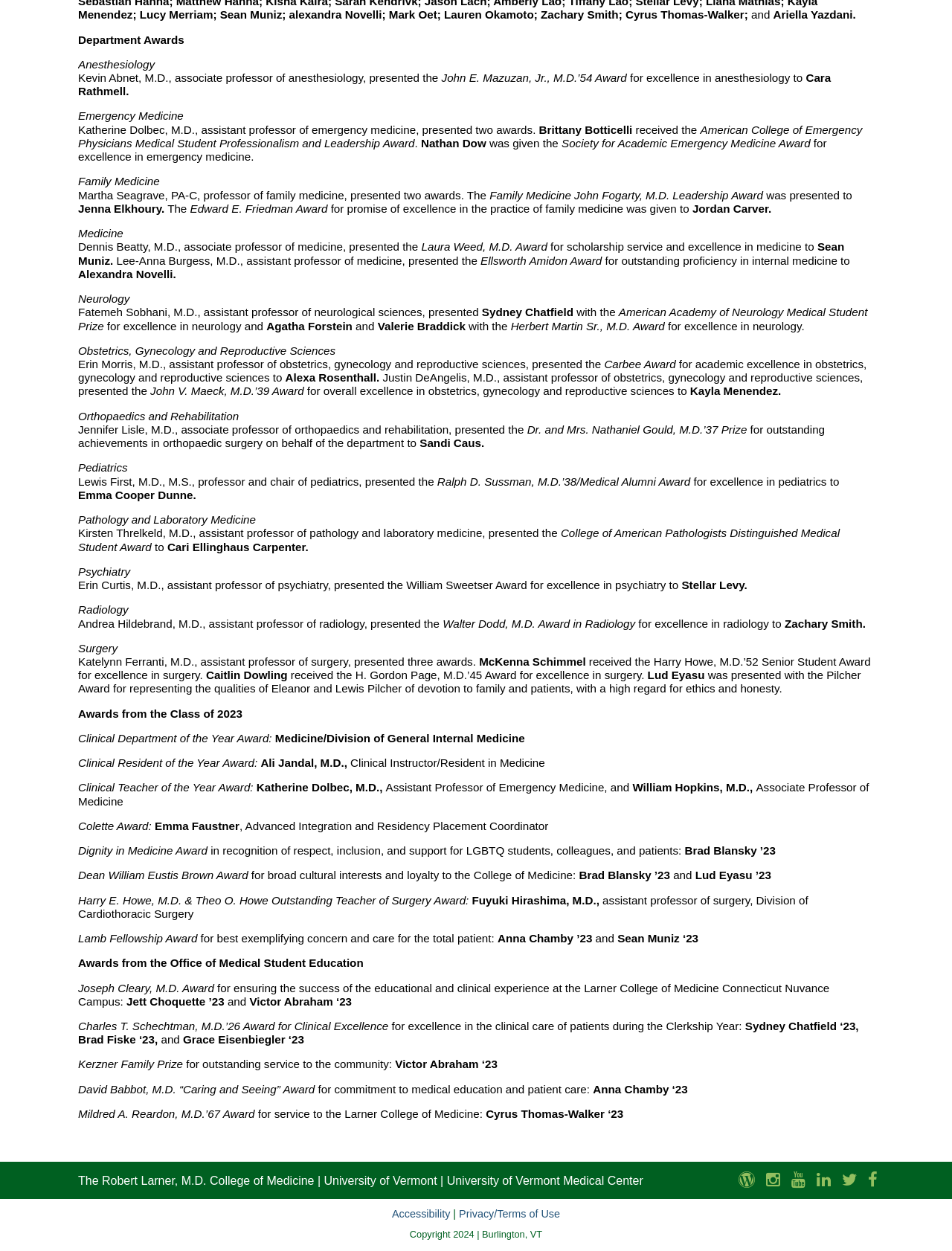What award did Sydney Chatfield receive?
Using the picture, provide a one-word or short phrase answer.

American Academy of Neurology Medical Student Prize